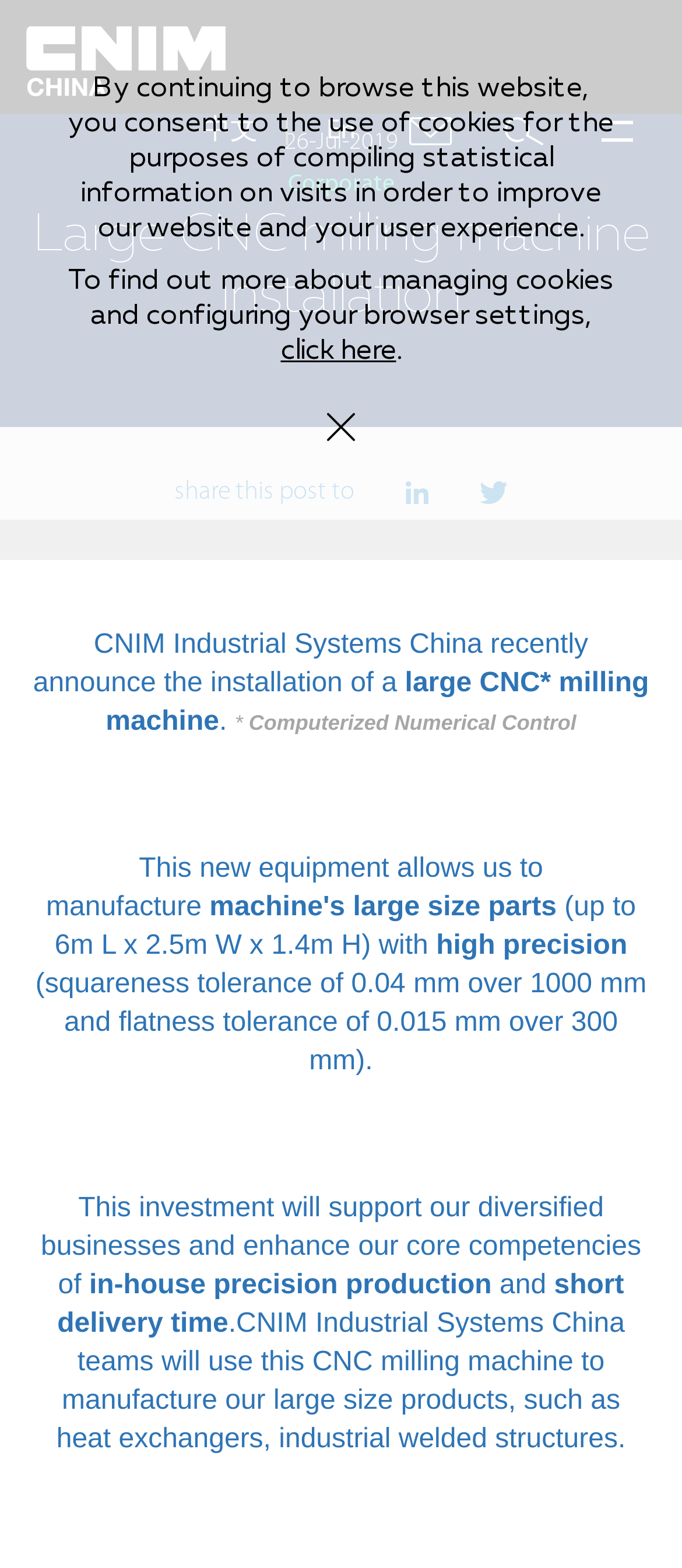Find the bounding box coordinates of the UI element according to this description: "Twitter".

[0.703, 0.272, 0.744, 0.357]